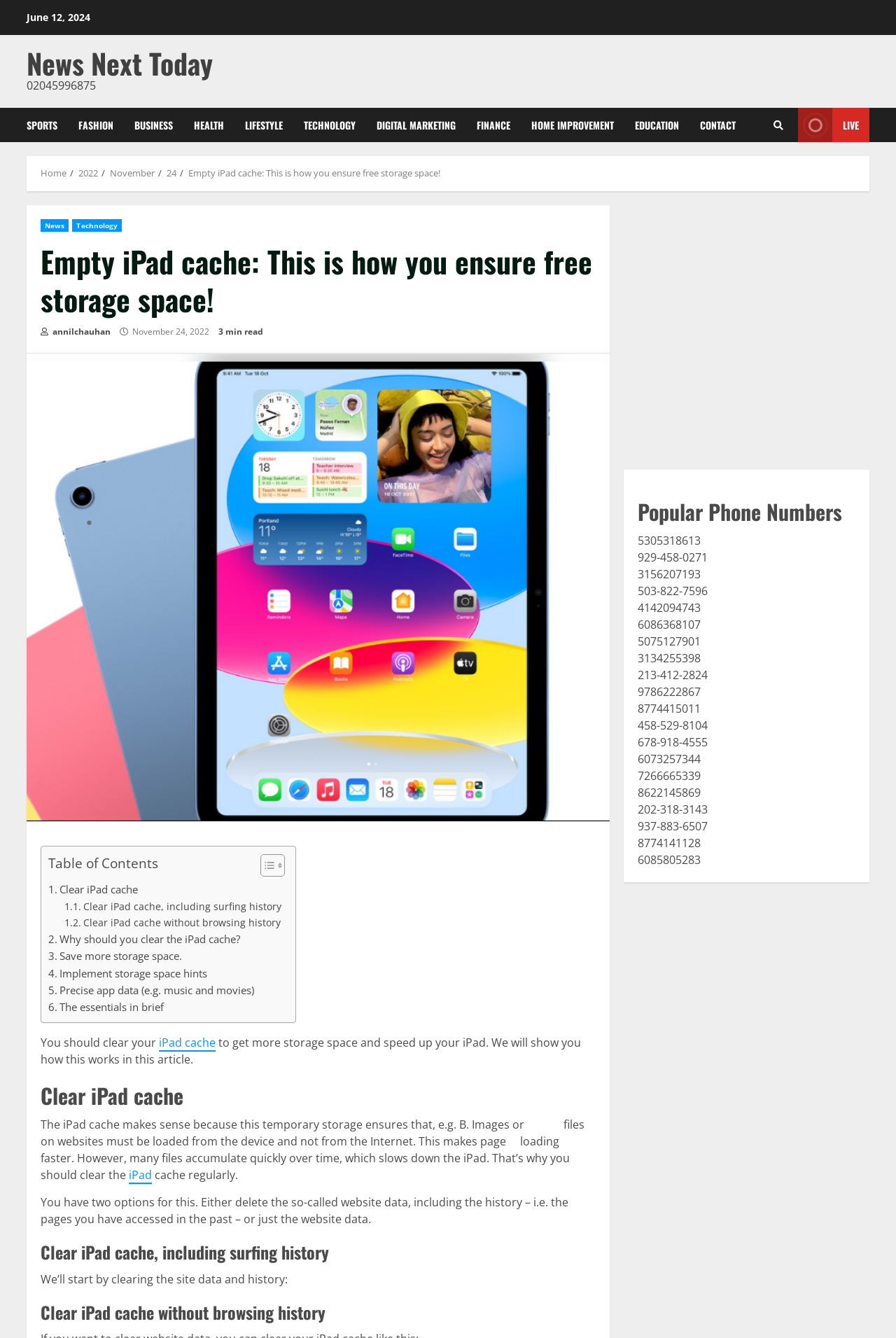Locate the bounding box coordinates of the clickable area needed to fulfill the instruction: "Click on 'TECHNOLOGY'".

[0.327, 0.081, 0.409, 0.106]